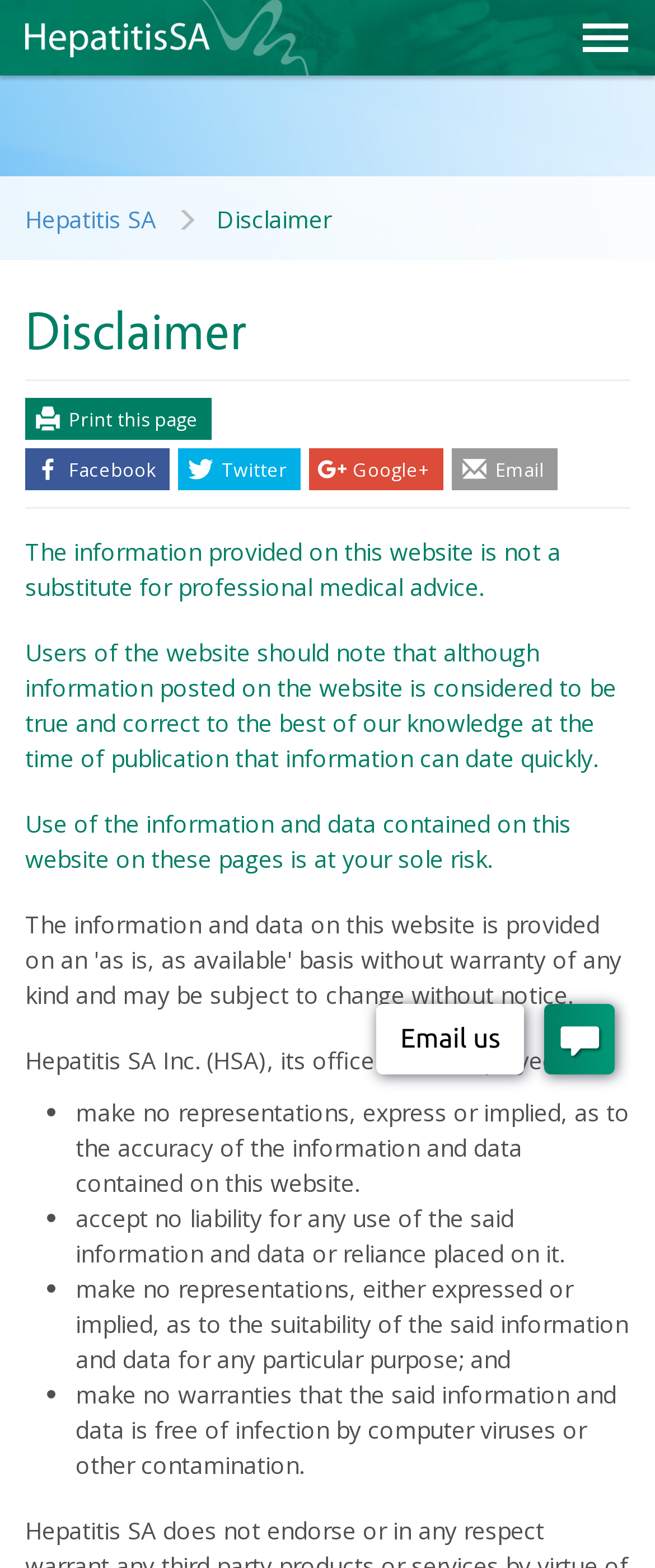How many list markers are there in the disclaimer section?
Look at the image and respond with a single word or a short phrase.

4